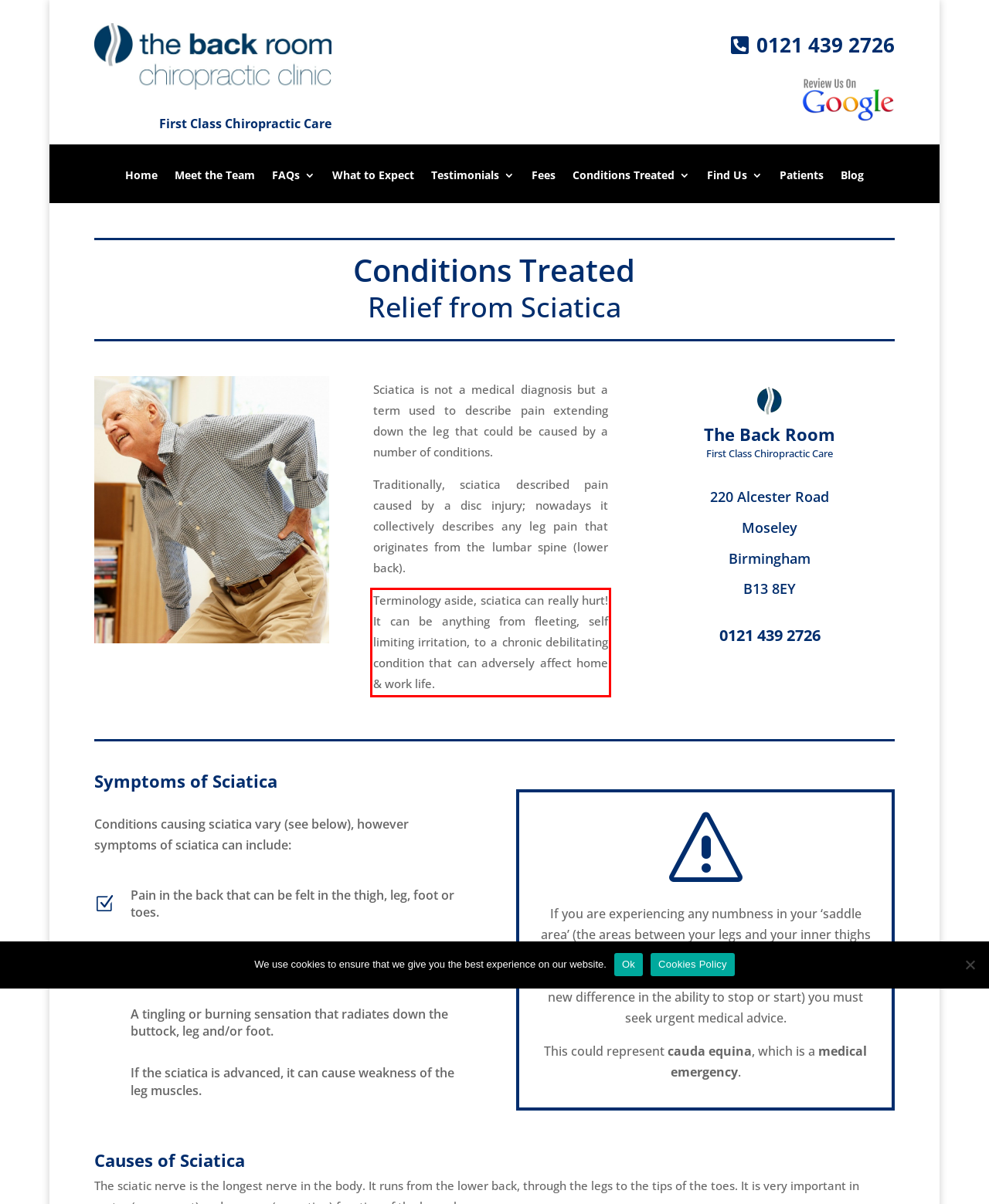Review the screenshot of the webpage and recognize the text inside the red rectangle bounding box. Provide the extracted text content.

Terminology aside, sciatica can really hurt! It can be anything from fleeting, self limiting irritation, to a chronic debilitating condition that can adversely affect home & work life.